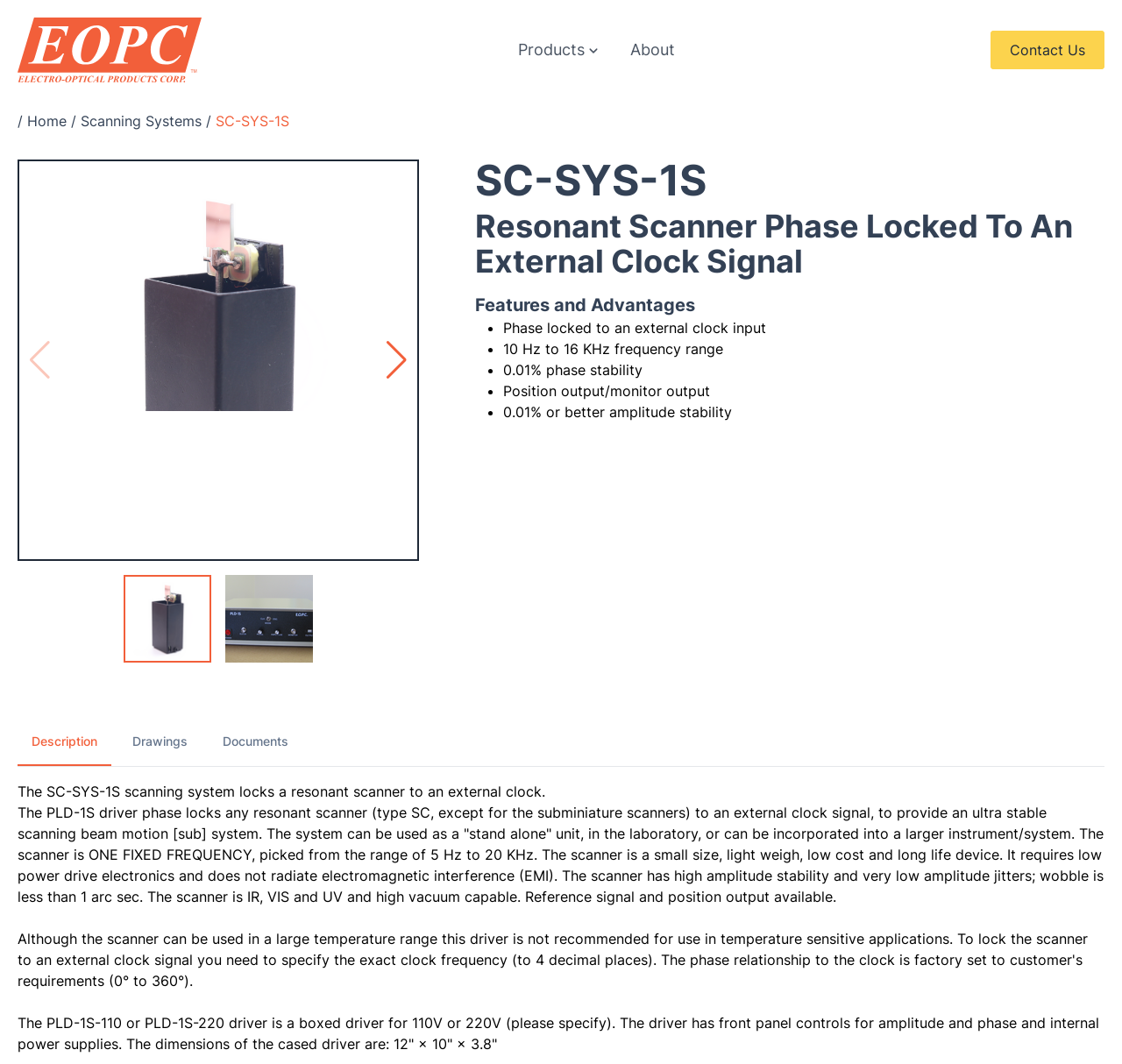Please determine the bounding box of the UI element that matches this description: Scanning Systems. The coordinates should be given as (top-left x, top-left y, bottom-right x, bottom-right y), with all values between 0 and 1.

[0.072, 0.106, 0.18, 0.122]